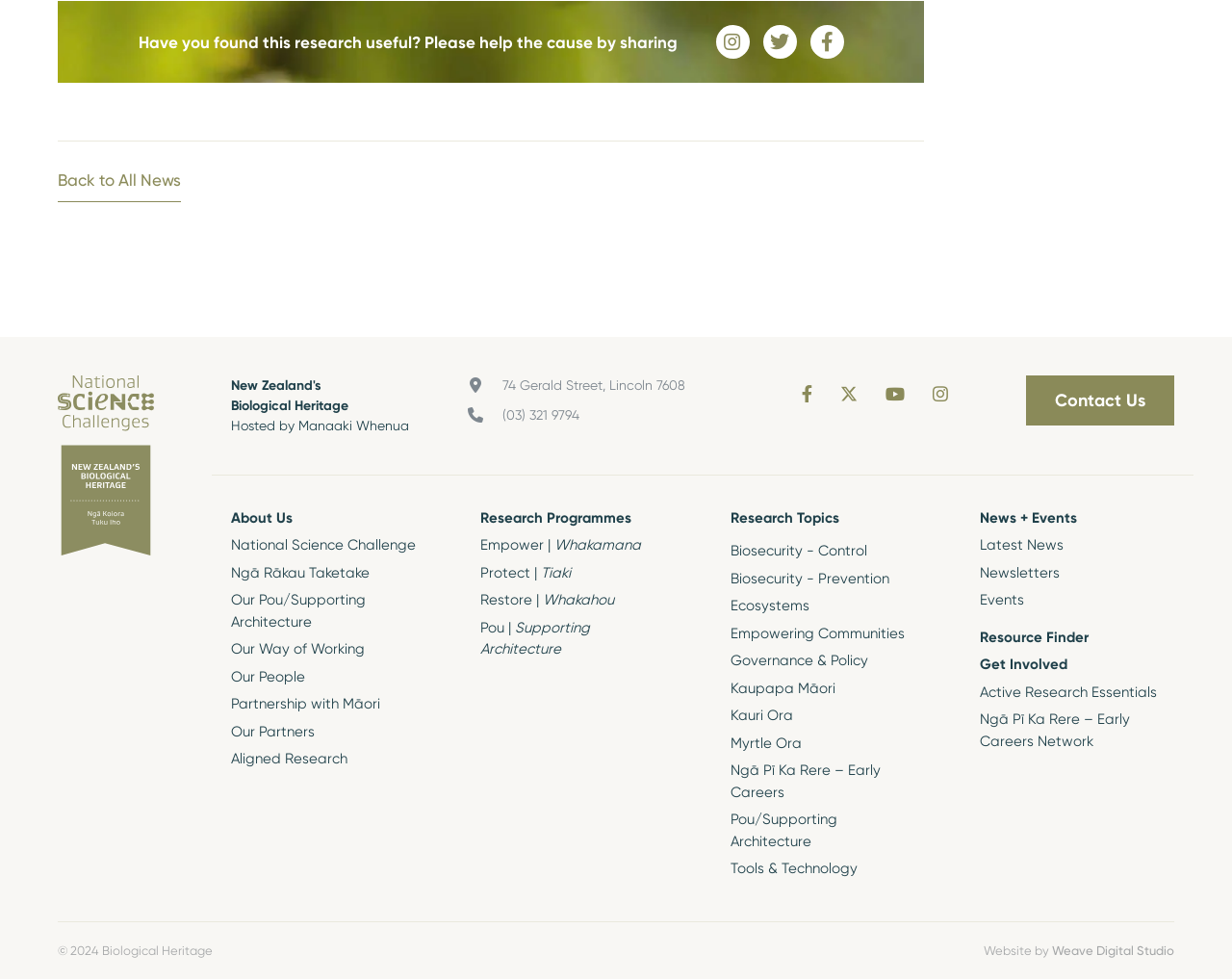What is the address of the organization?
Look at the image and answer with only one word or phrase.

74 Gerald Street, Lincoln 7608